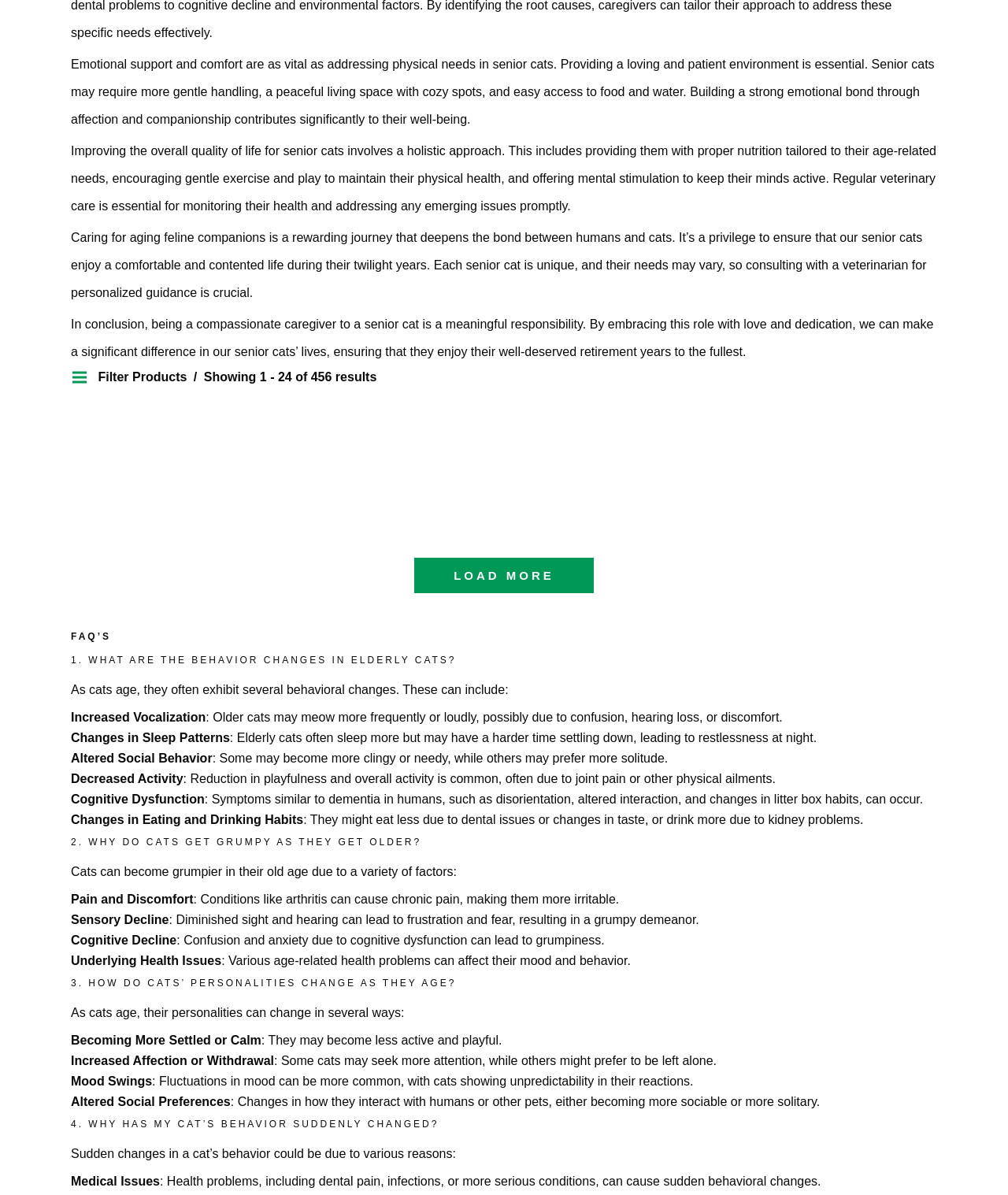What is the name of the product with the rating of 4.50 out of 5? Based on the image, give a response in one word or a short phrase.

Wall-Mounted Cat Tree Dolomit XL Tofana